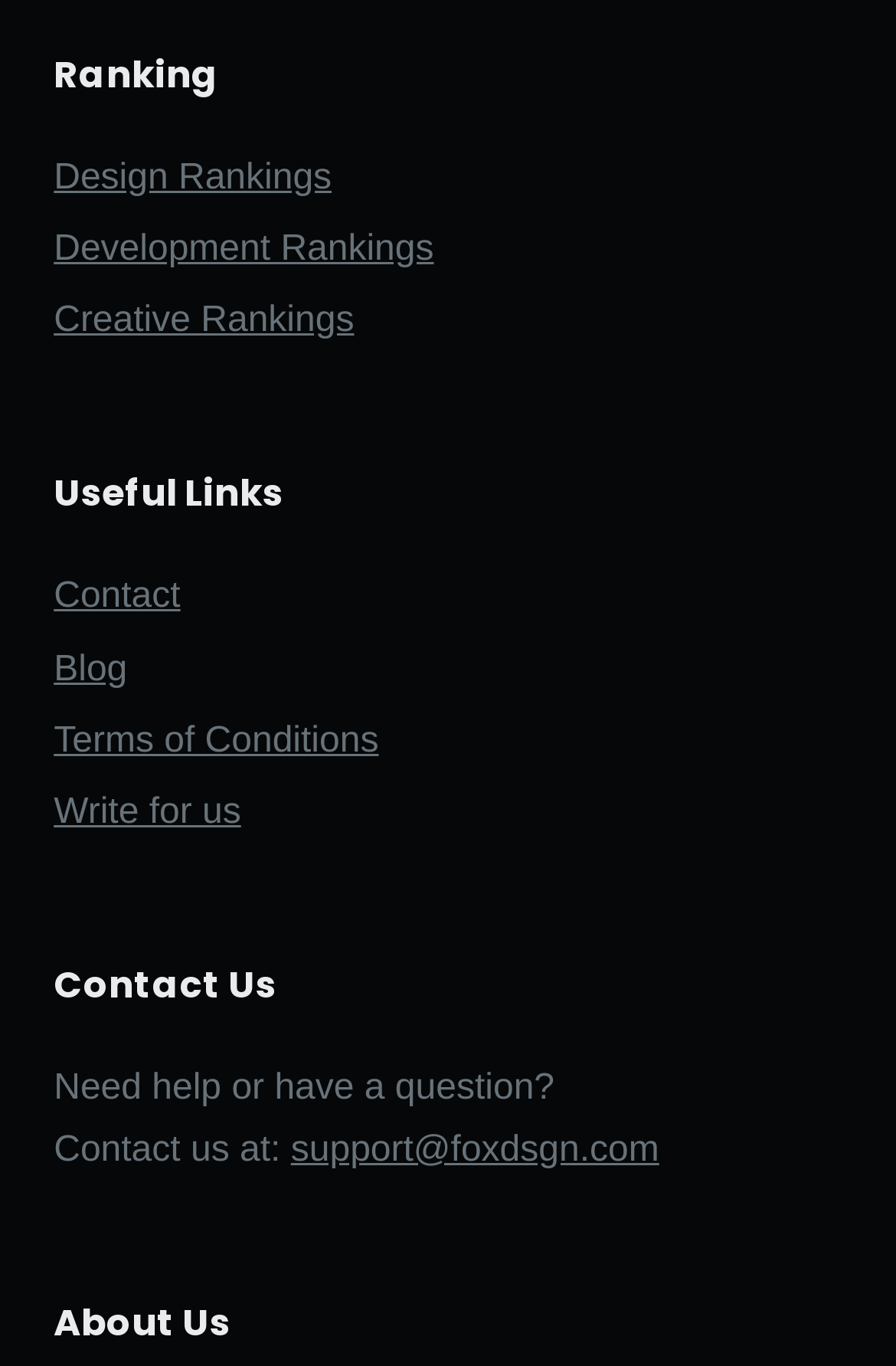How can users contact the website?
Based on the screenshot, answer the question with a single word or phrase.

By emailing support@foxdsgn.com